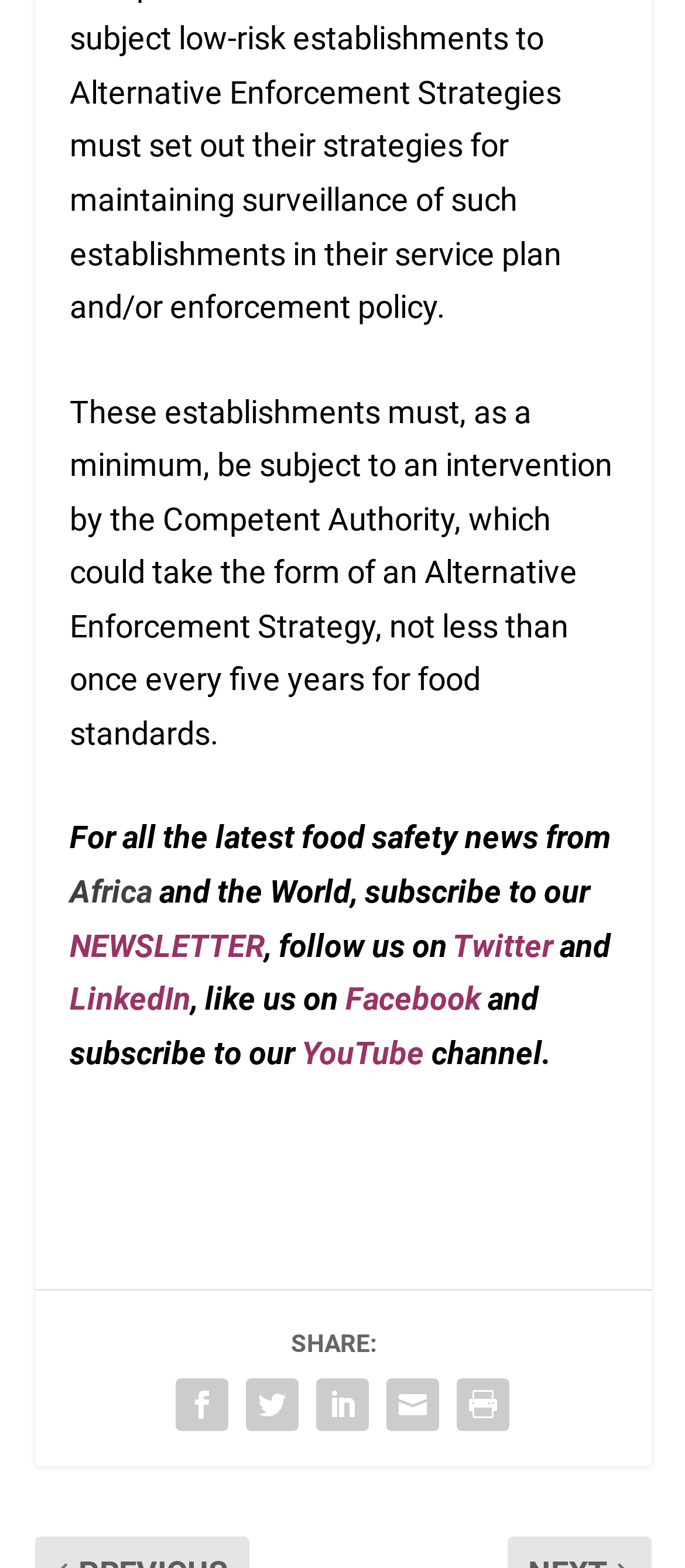Can you find the bounding box coordinates of the area I should click to execute the following instruction: "Subscribe to the YouTube channel"?

[0.44, 0.659, 0.619, 0.683]